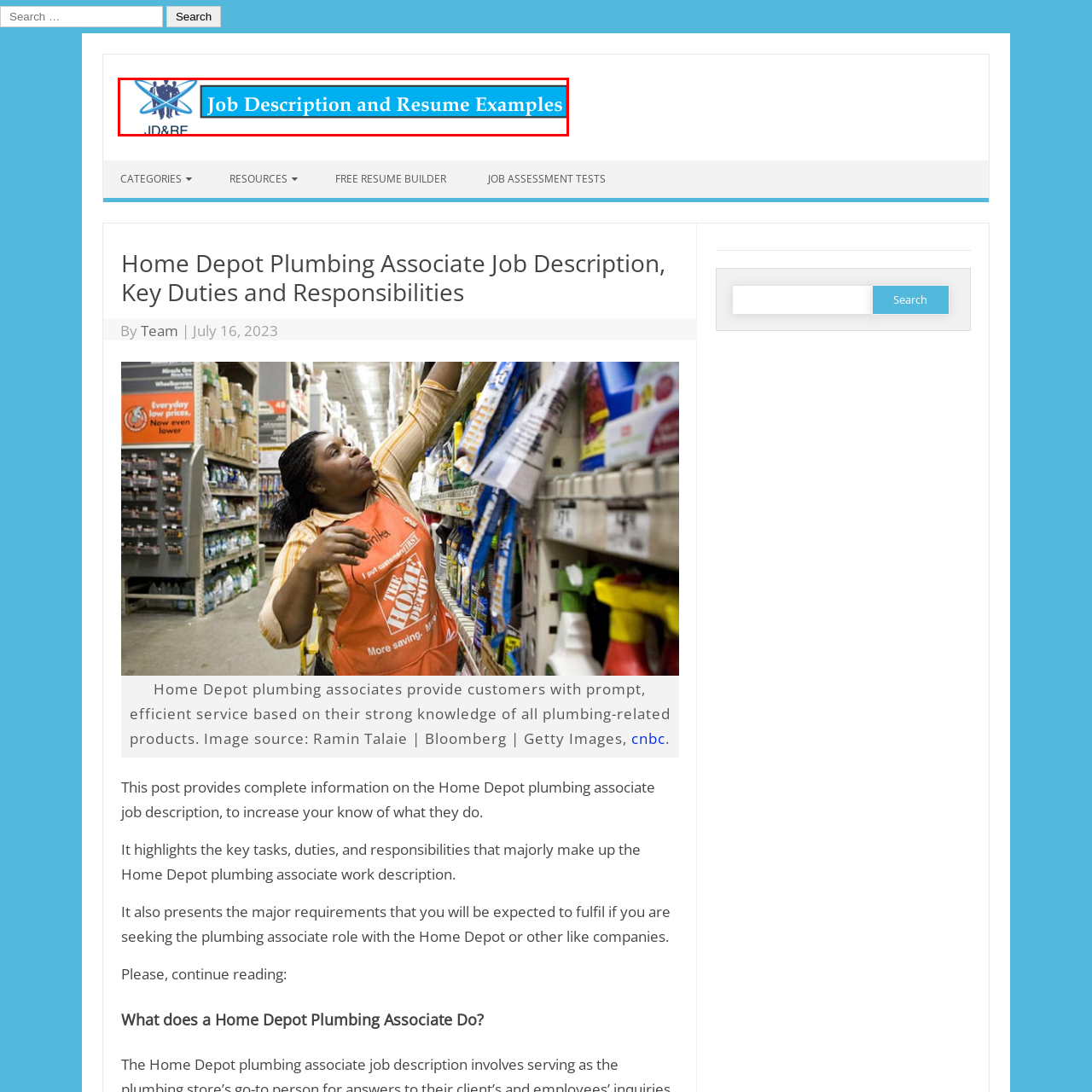Look closely at the image highlighted in red, What is the purpose of the stylized graphic elements? 
Respond with a single word or phrase.

Symbolizing teamwork or professional services